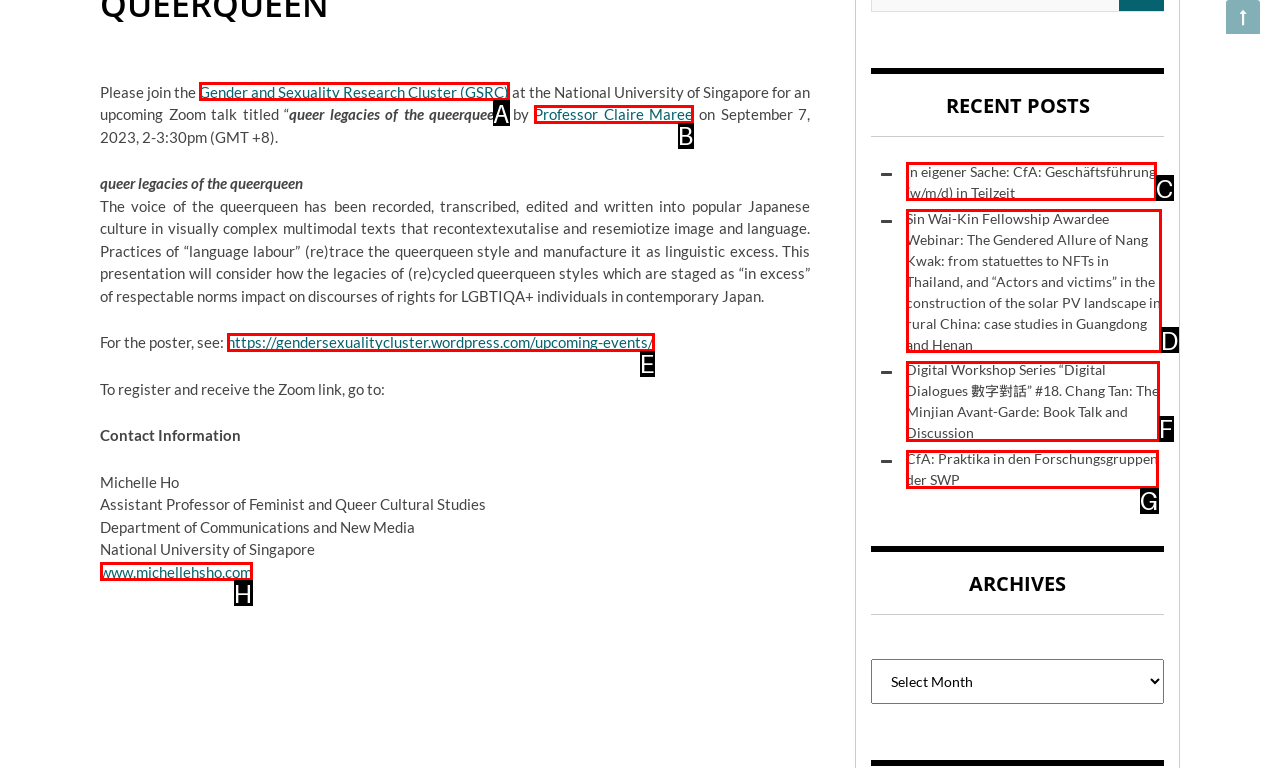Determine the option that aligns with this description: Professor Claire Maree
Reply with the option's letter directly.

B